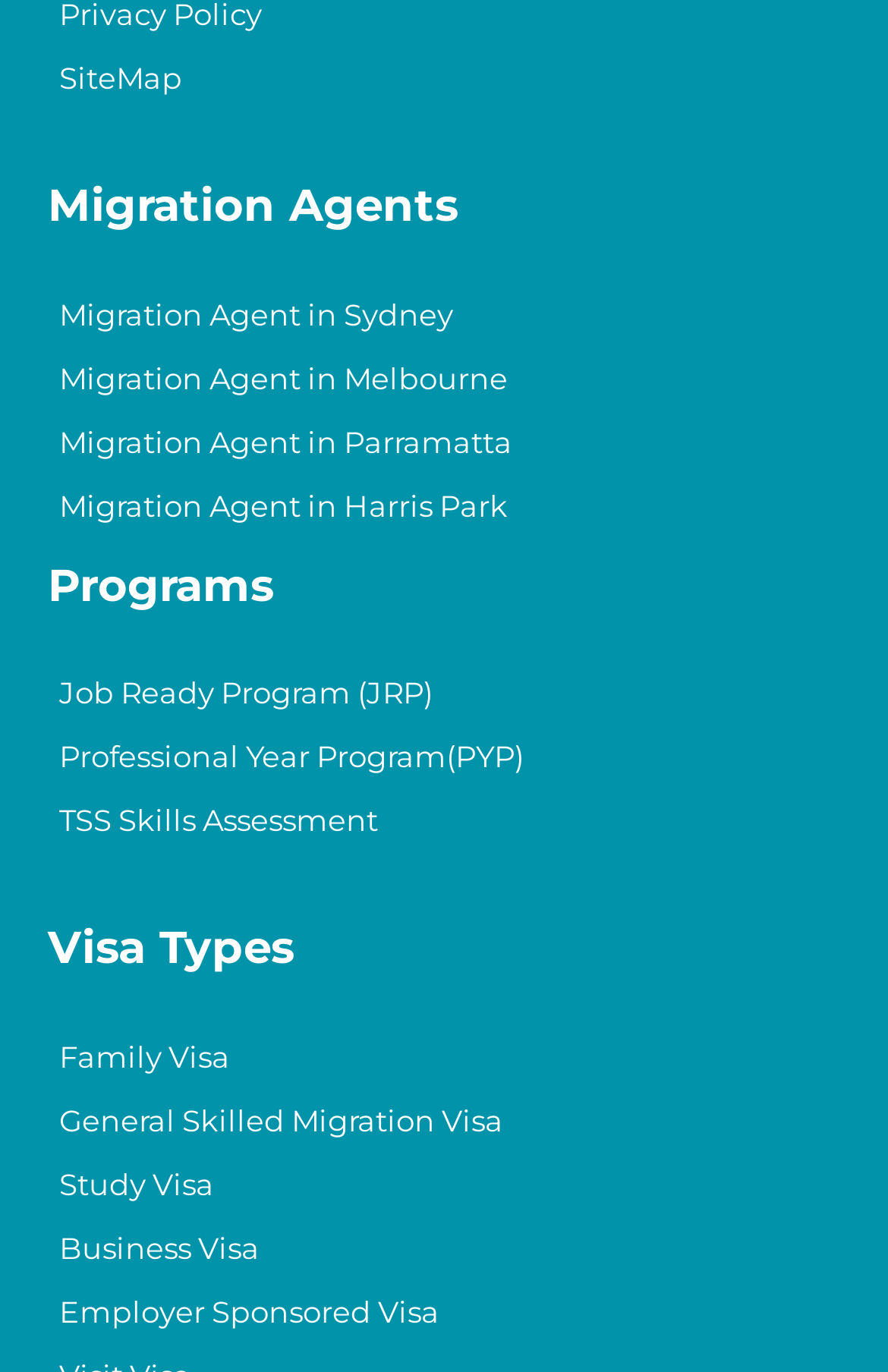Provide your answer in a single word or phrase: 
How many links are under 'Migration Agents'?

4